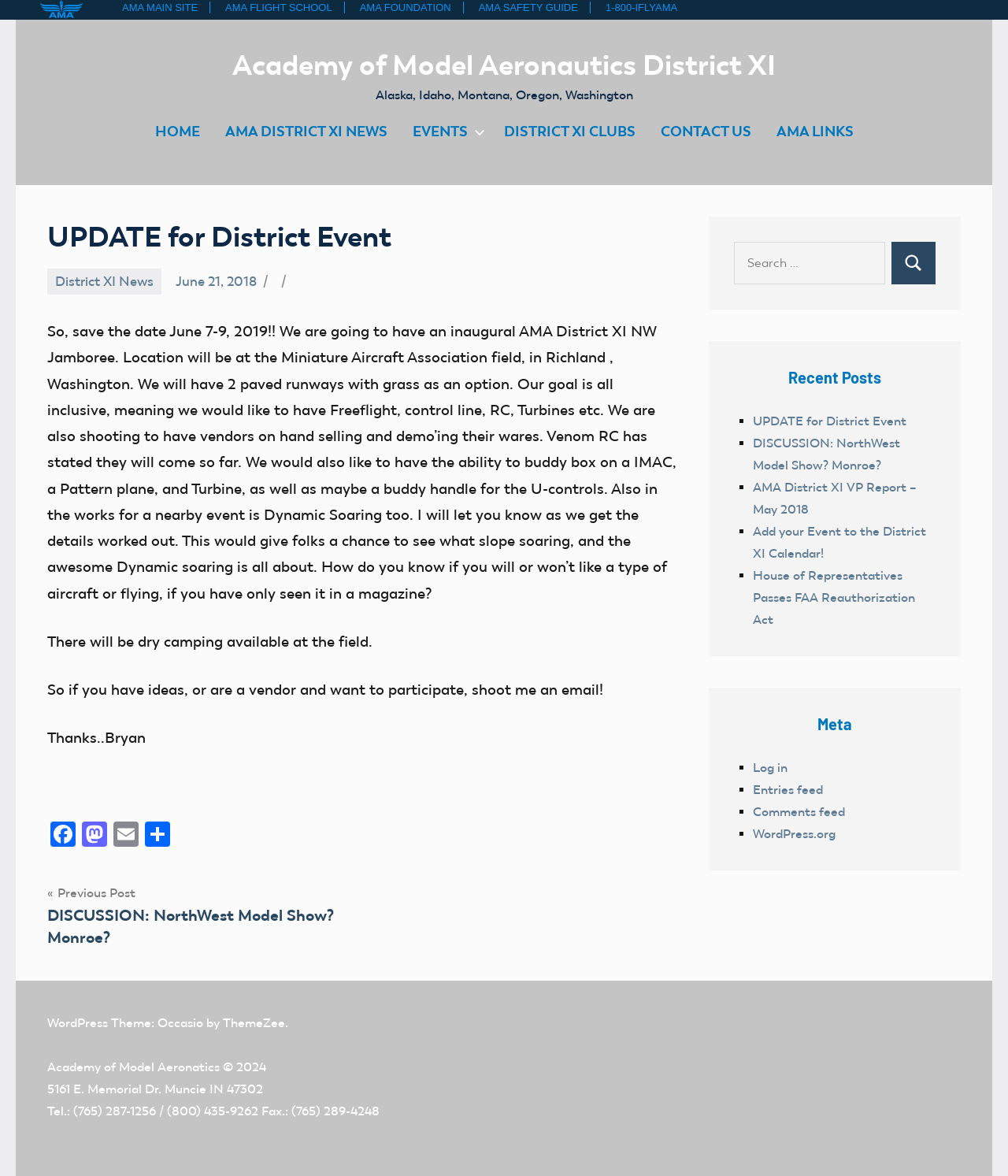Identify the bounding box coordinates for the element you need to click to achieve the following task: "Enter your name in the comment form". Provide the bounding box coordinates as four float numbers between 0 and 1, in the form [left, top, right, bottom].

None